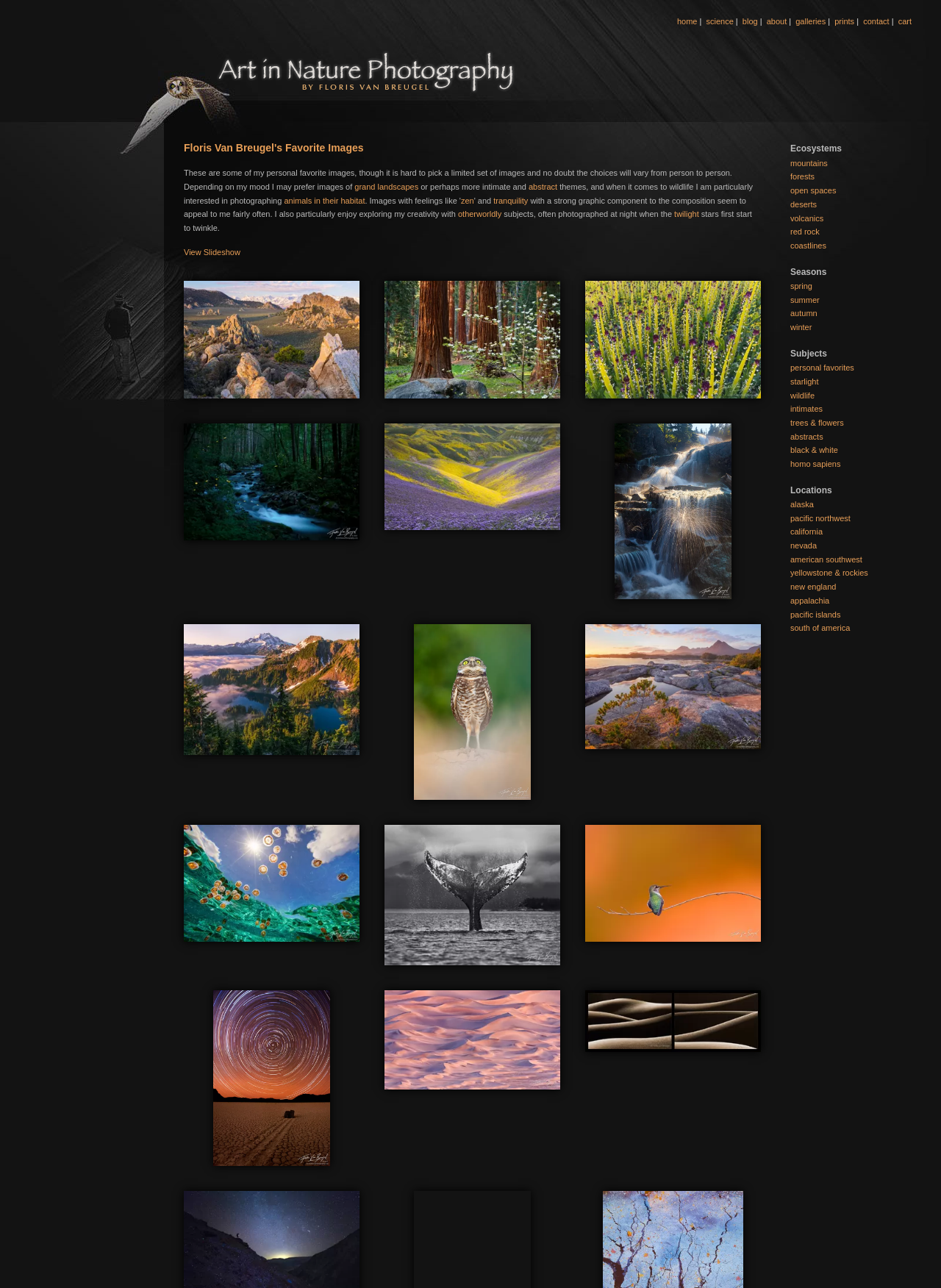Mark the bounding box of the element that matches the following description: "title="Inyo Rising"".

[0.195, 0.3, 0.382, 0.307]